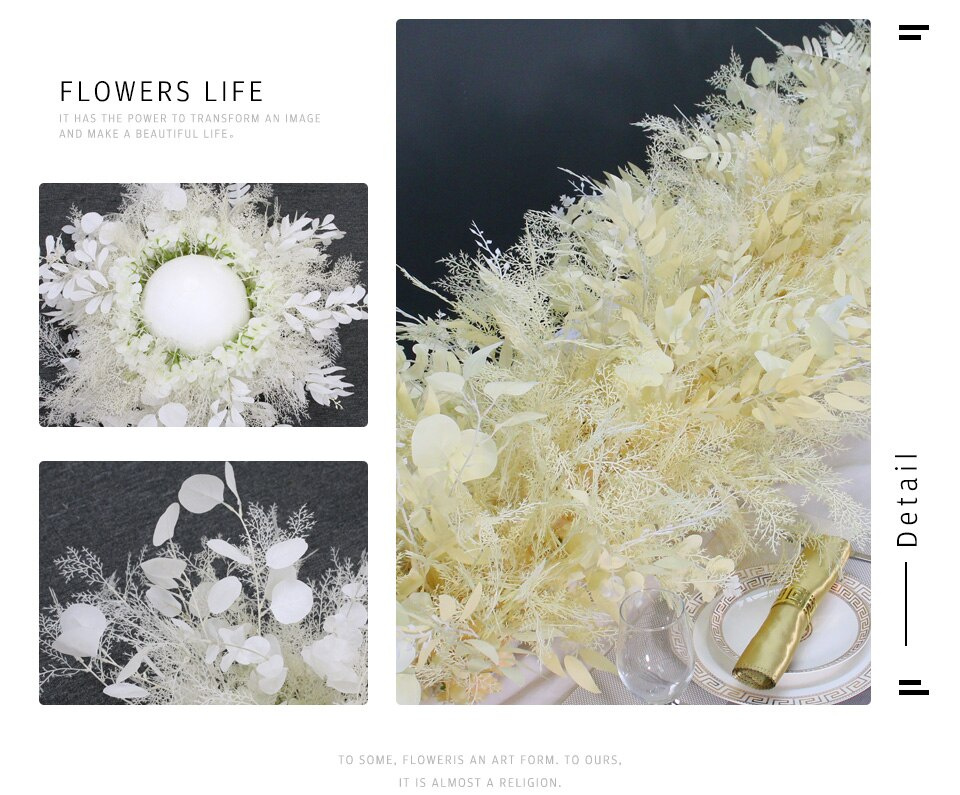Provide an extensive narrative of what is shown in the image.

The image features an elegant display of artificial floral decorations, showcasing their versatility and aesthetic appeal for special occasions like weddings. The arrangement emphasizes a soft color palette, with delicate white and pale yellow flowers, creating a serene and sophisticated ambiance. 

Prominent in the design are elaborate floral clusters surrounding a spherical white centerpiece, complemented by a long garland of intricately crafted leaves that cascades elegantly across a tasteful dining setting. This arrangement highlights not only the beauty of the artificial flowers but also their allergy-friendly nature, making them a practical choice for all guests.

The accompanying text exudes a philosophy that celebrates the art of floral design, suggesting that to many, flowers are more than mere decorations; they are essential elements that transform an event into a memorable experience. Perfect for couples looking to enhance their wedding cake or table settings, these artificial flowers promise lasting beauty without the concerns associated with fresh blooms.